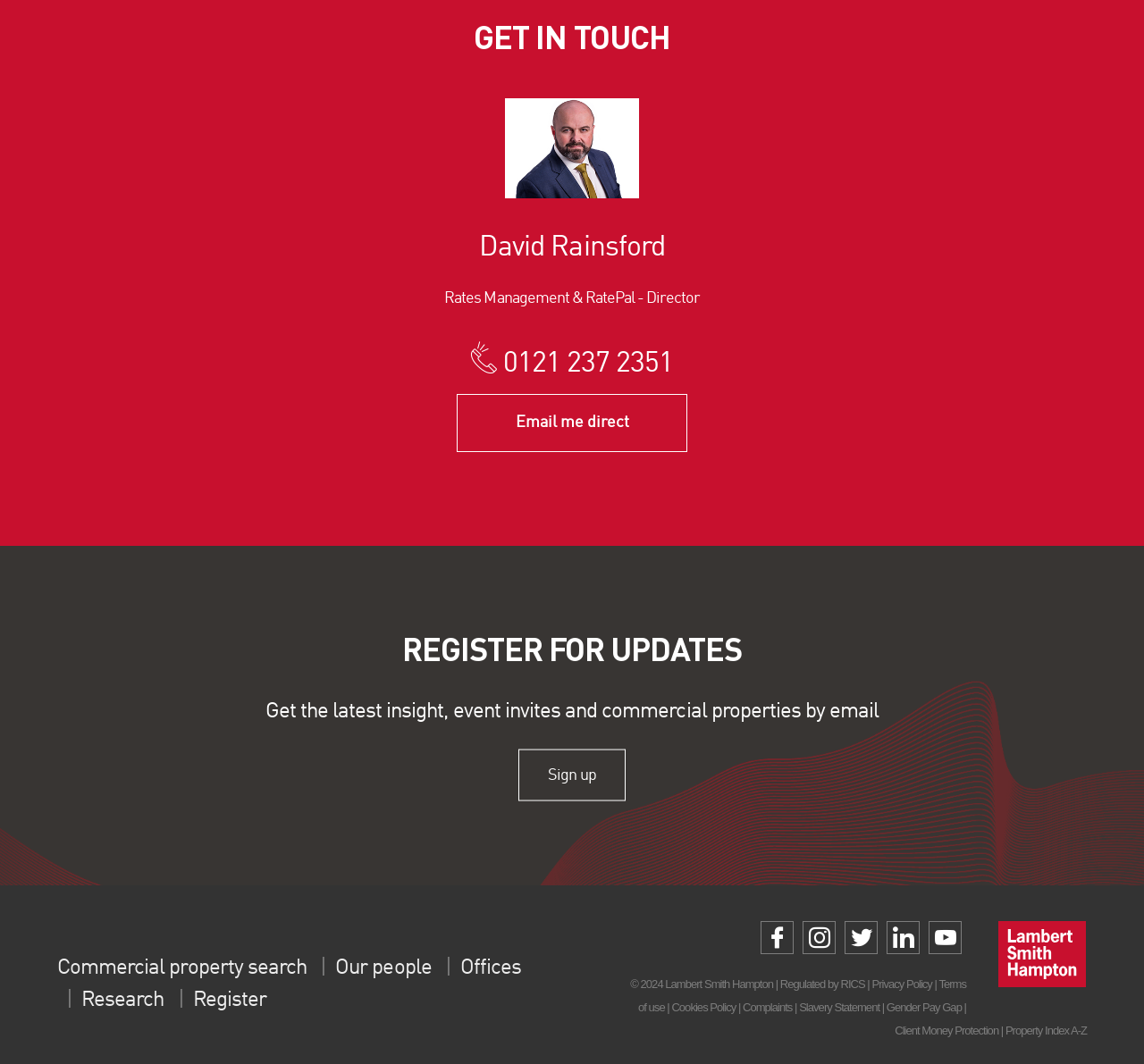Determine the bounding box coordinates for the element that should be clicked to follow this instruction: "Sign up for updates". The coordinates should be given as four float numbers between 0 and 1, in the format [left, top, right, bottom].

[0.453, 0.704, 0.547, 0.753]